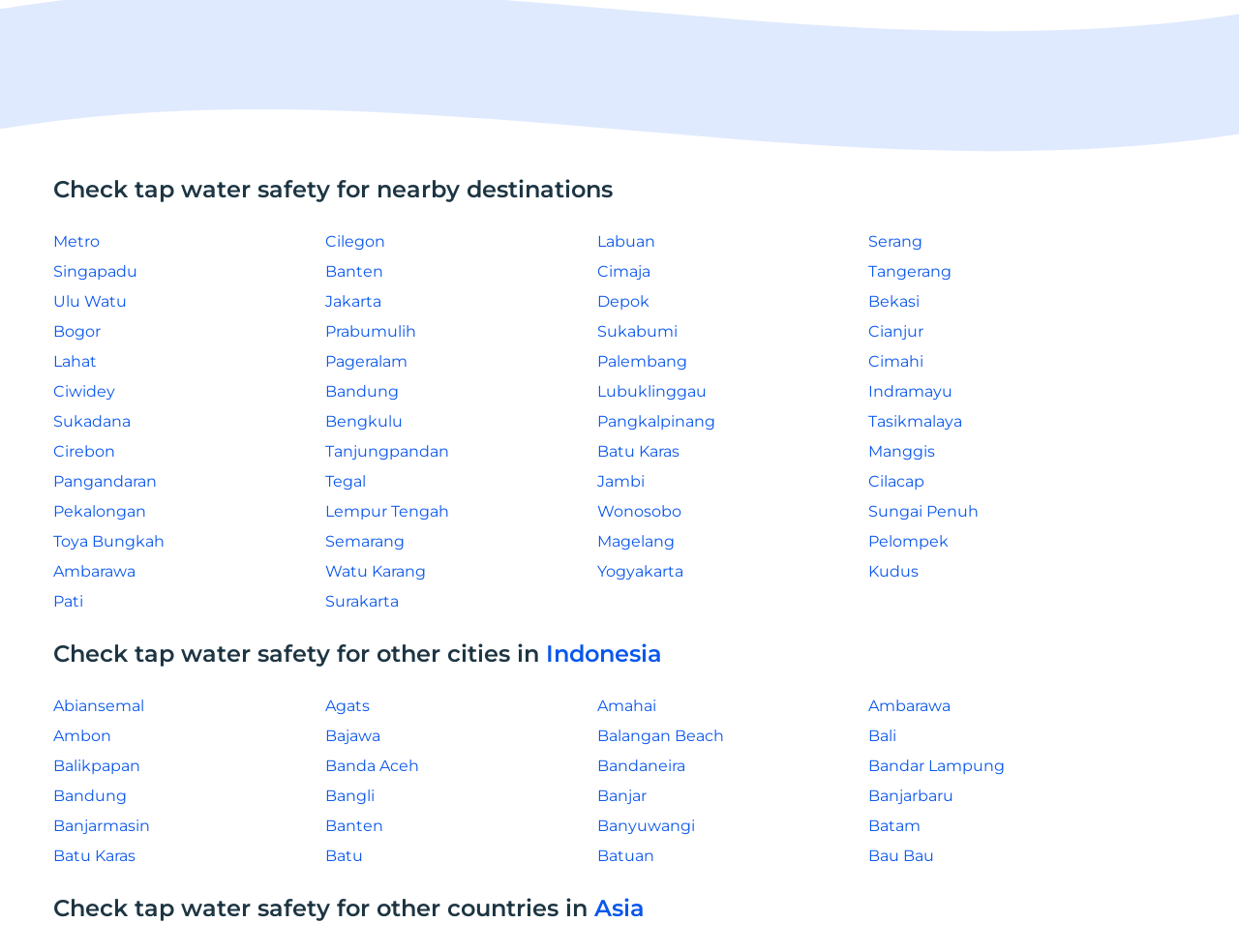Can you pinpoint the bounding box coordinates for the clickable element required for this instruction: "Check water quality in Jakarta"? The coordinates should be four float numbers between 0 and 1, i.e., [left, top, right, bottom].

[0.262, 0.648, 0.308, 0.667]